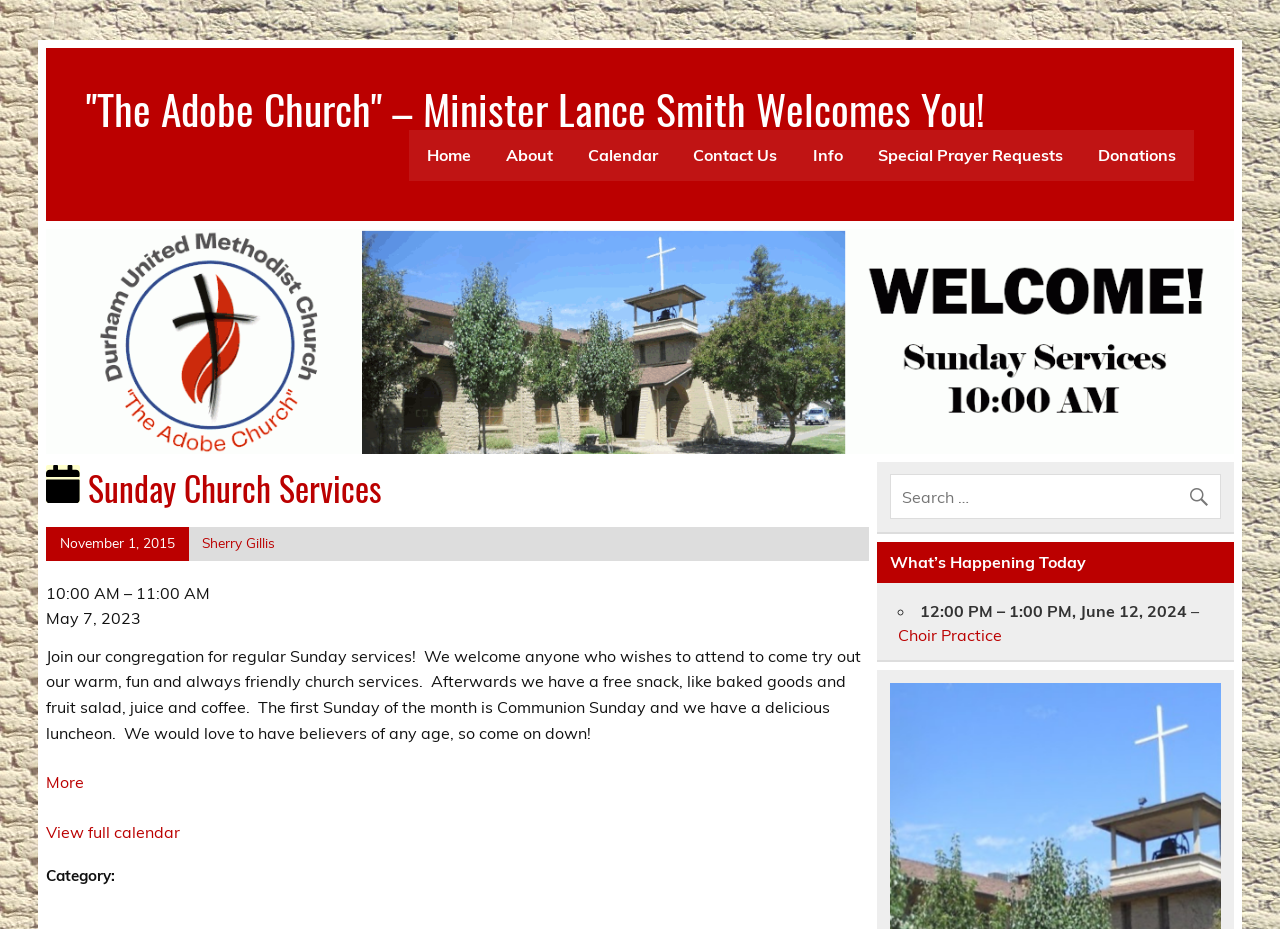Provide an in-depth caption for the contents of the webpage.

The webpage is about Sunday Church Services at the Durham Community United Methodist Church, Durham CA. At the top, there is a link to "The Adobe Church" with a welcoming message from Minister Lance Smith. Below this, there is a horizontal navigation menu with links to "Home", "About", "Calendar", "Contact Us", "Info", "Special Prayer Requests", and "Donations".

On the left side, there is a main section with an article about Sunday Church Services. The article has a heading "Category: General Sunday Church Services" and an image representing the category. Below this, there is a link to a specific date, "November 1, 2015", and a link to the author, "Sherry Gillis". The main content of the article describes the Sunday Church Services, including the schedule, a welcoming message, and details about the services.

On the right side, there is a search box with a magnifying glass icon. Below this, there is a section titled "What's Happening Today" with a list of events, including a choir practice on June 12, 2024.

There are two images on the page: one at the top with the church's logo and another within the article section. The page also has several links to other pages, including "More about Sunday Church Services" and "View full calendar".